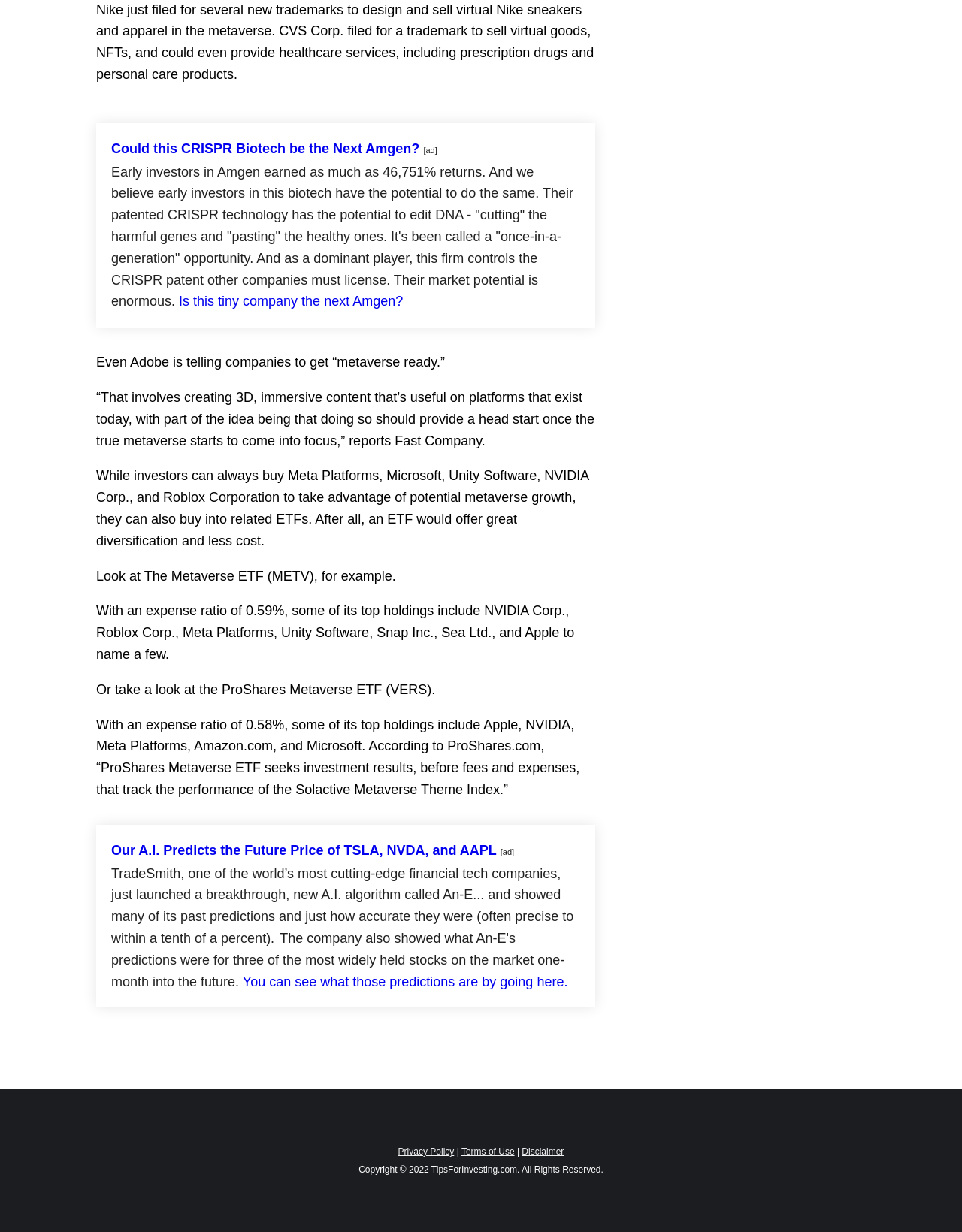Reply to the question with a single word or phrase:
What is Nike filing for?

Virtual sneakers and apparel